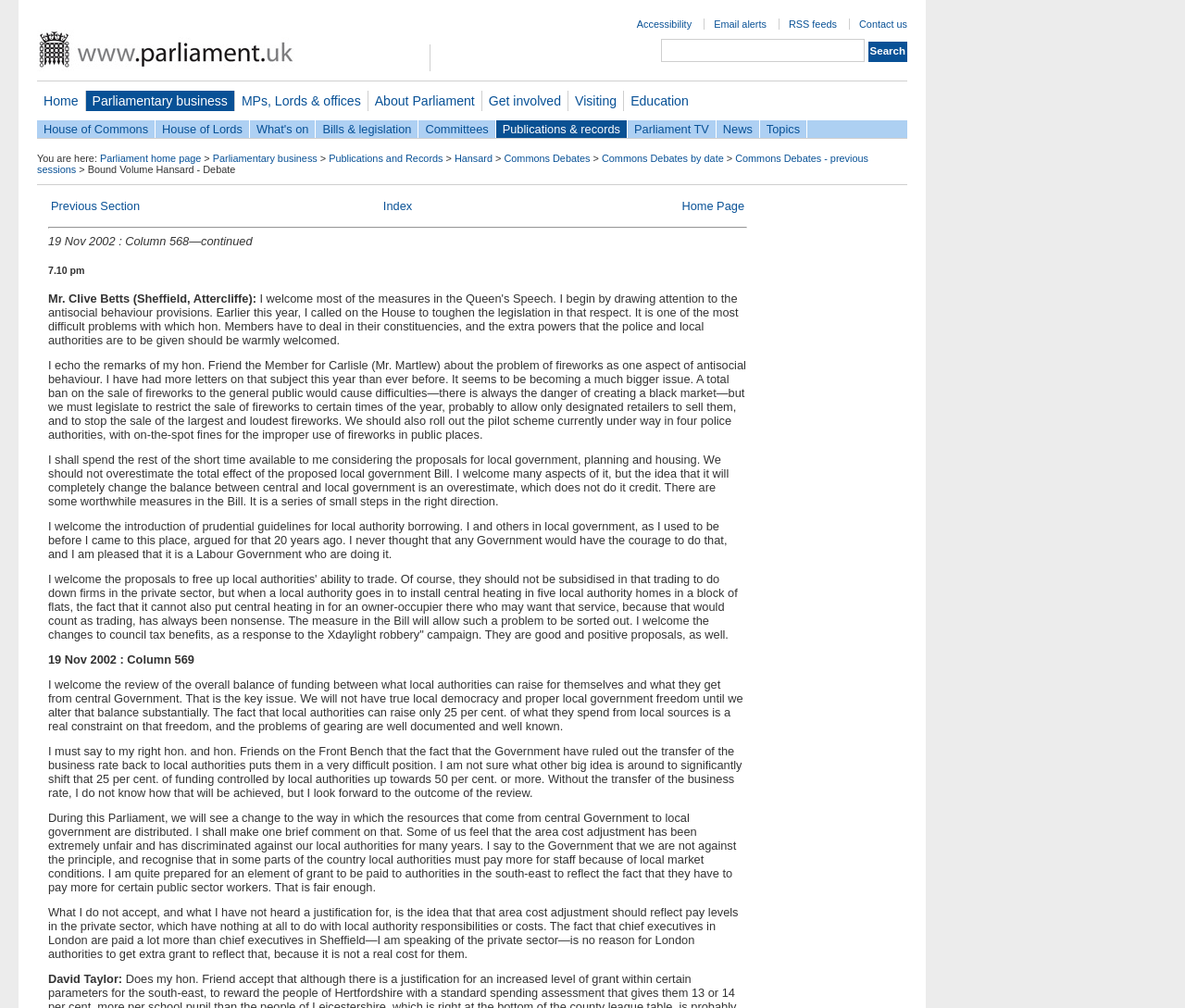How many links are there in the top navigation bar?
Observe the image and answer the question with a one-word or short phrase response.

9